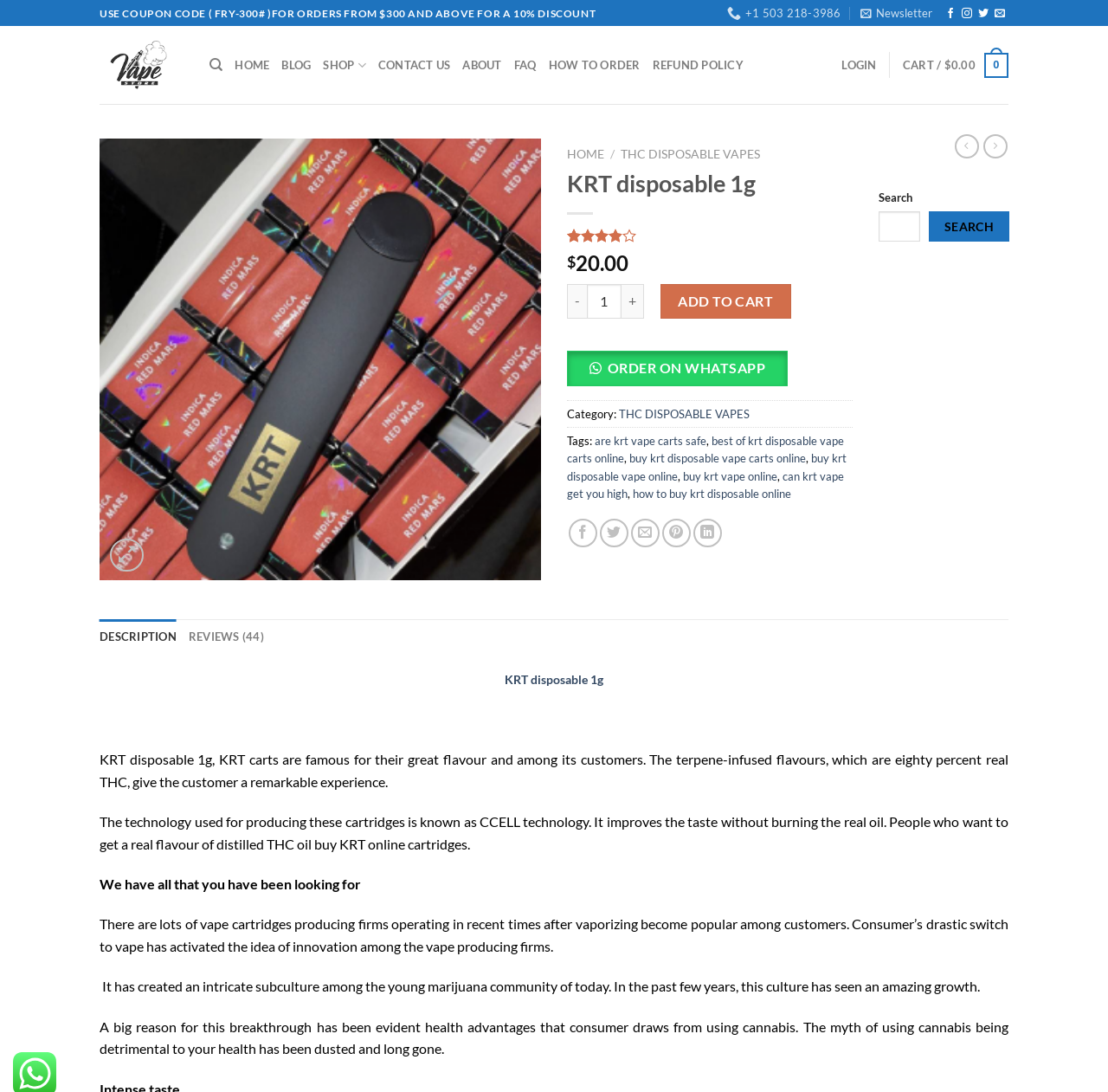Specify the bounding box coordinates of the region I need to click to perform the following instruction: "Click the 'ADD TO CART' button". The coordinates must be four float numbers in the range of 0 to 1, i.e., [left, top, right, bottom].

[0.596, 0.26, 0.714, 0.292]